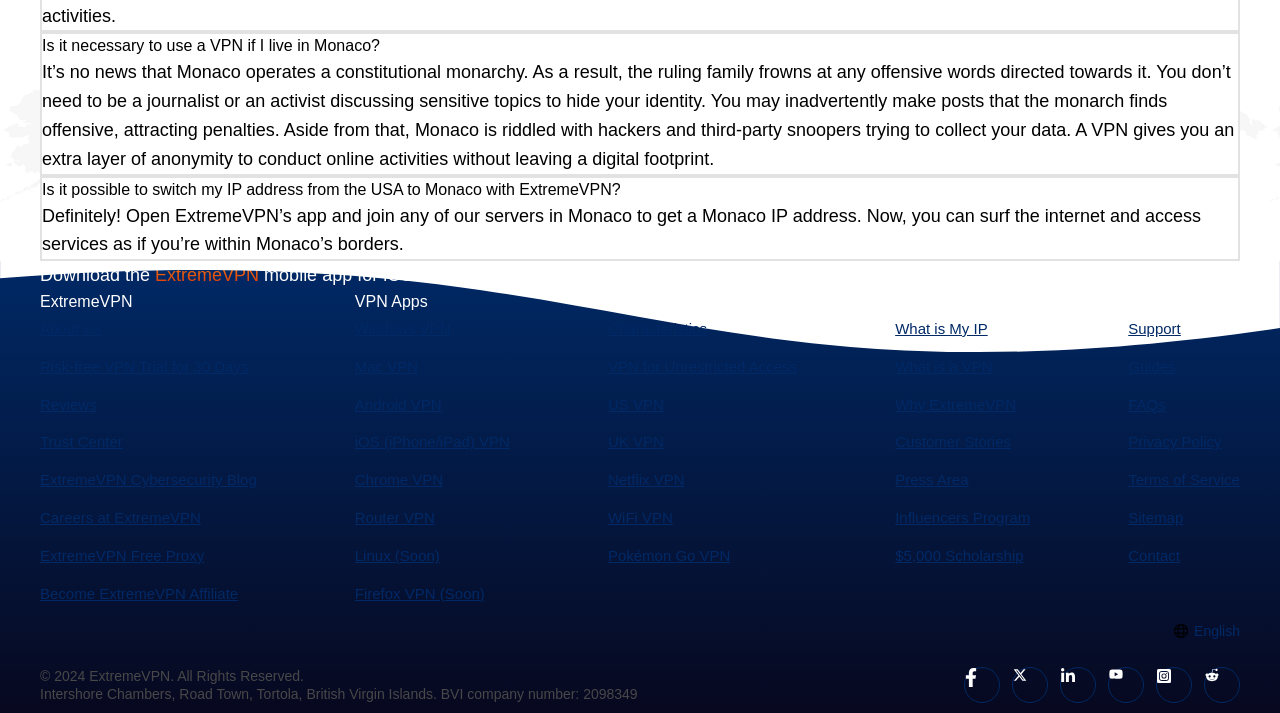Respond to the following question using a concise word or phrase: 
How can I get a Monaco IP address with ExtremeVPN?

Join any of our servers in Monaco